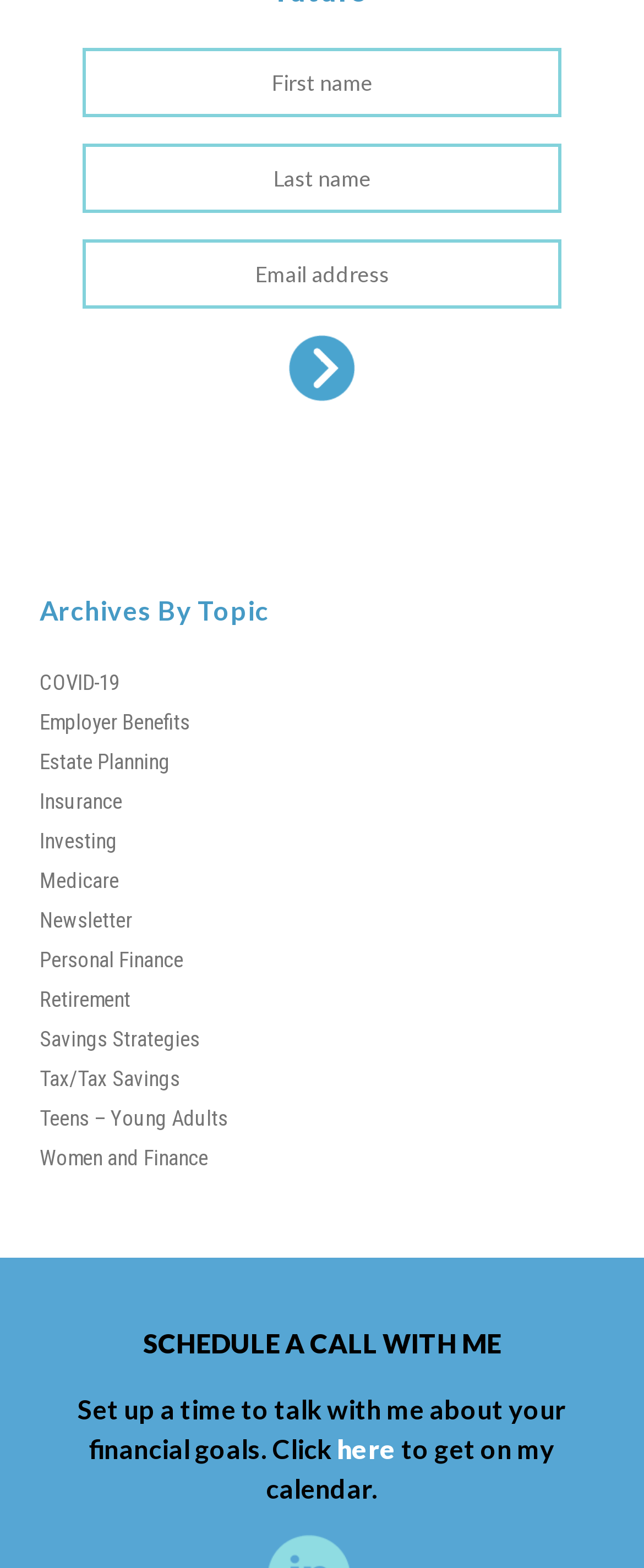Find the bounding box coordinates of the element's region that should be clicked in order to follow the given instruction: "Enter first name". The coordinates should consist of four float numbers between 0 and 1, i.e., [left, top, right, bottom].

[0.128, 0.031, 0.872, 0.075]